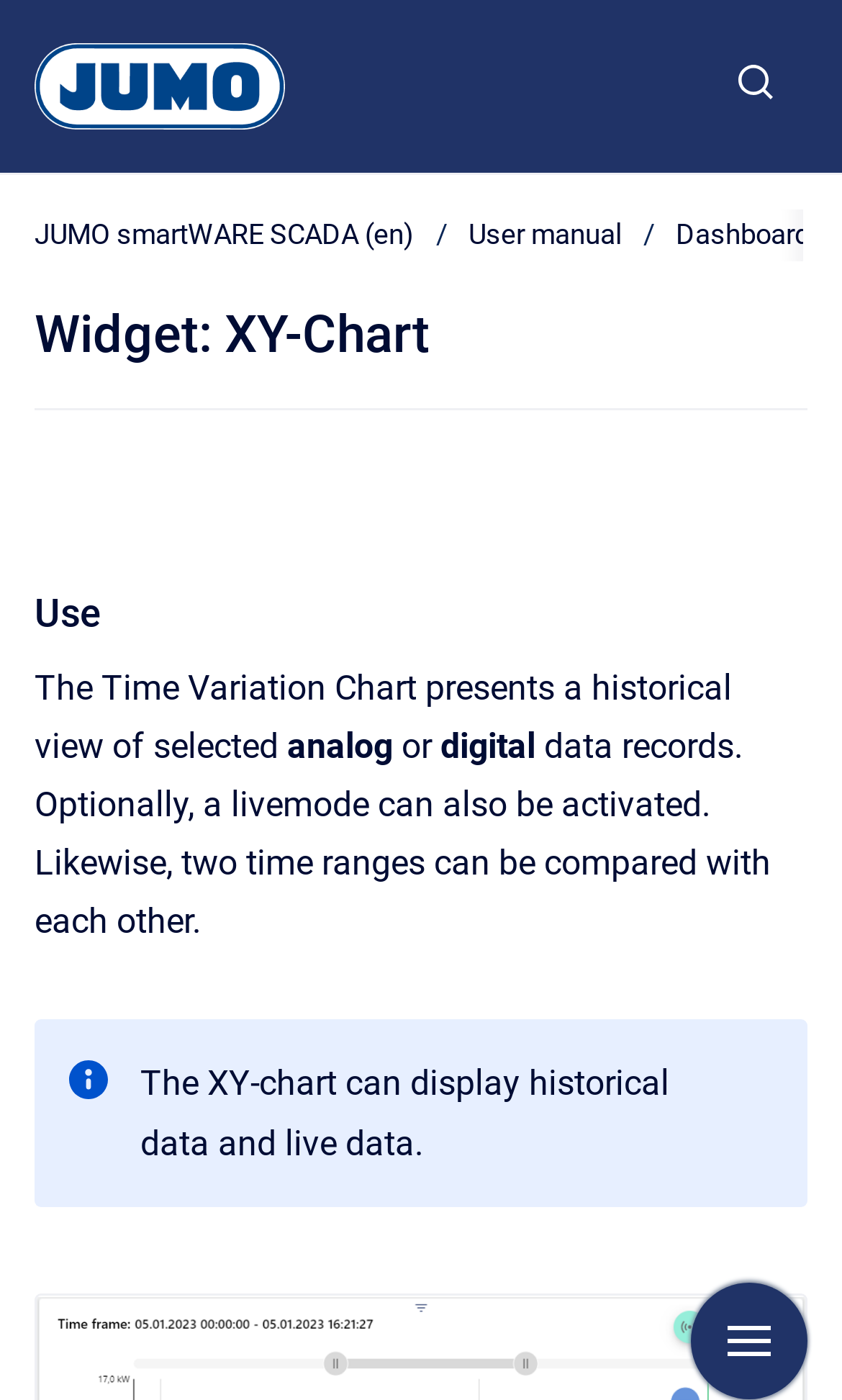Extract the bounding box coordinates for the UI element described by the text: "Go to homepage". The coordinates should be in the form of [left, top, right, bottom] with values between 0 and 1.

[0.041, 0.031, 0.338, 0.093]